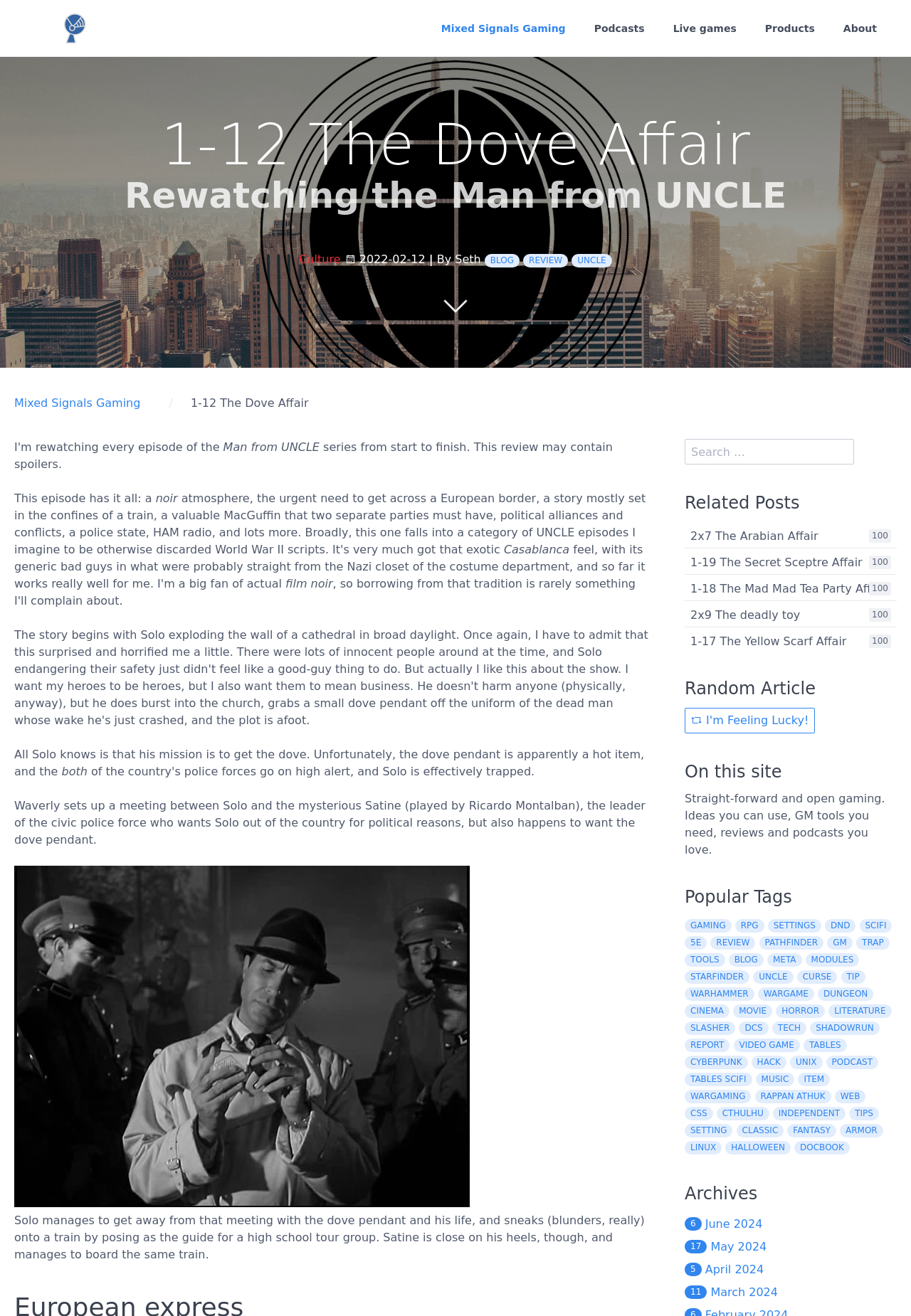Point out the bounding box coordinates of the section to click in order to follow this instruction: "Browse the 'Popular Tags'".

[0.752, 0.674, 0.984, 0.69]